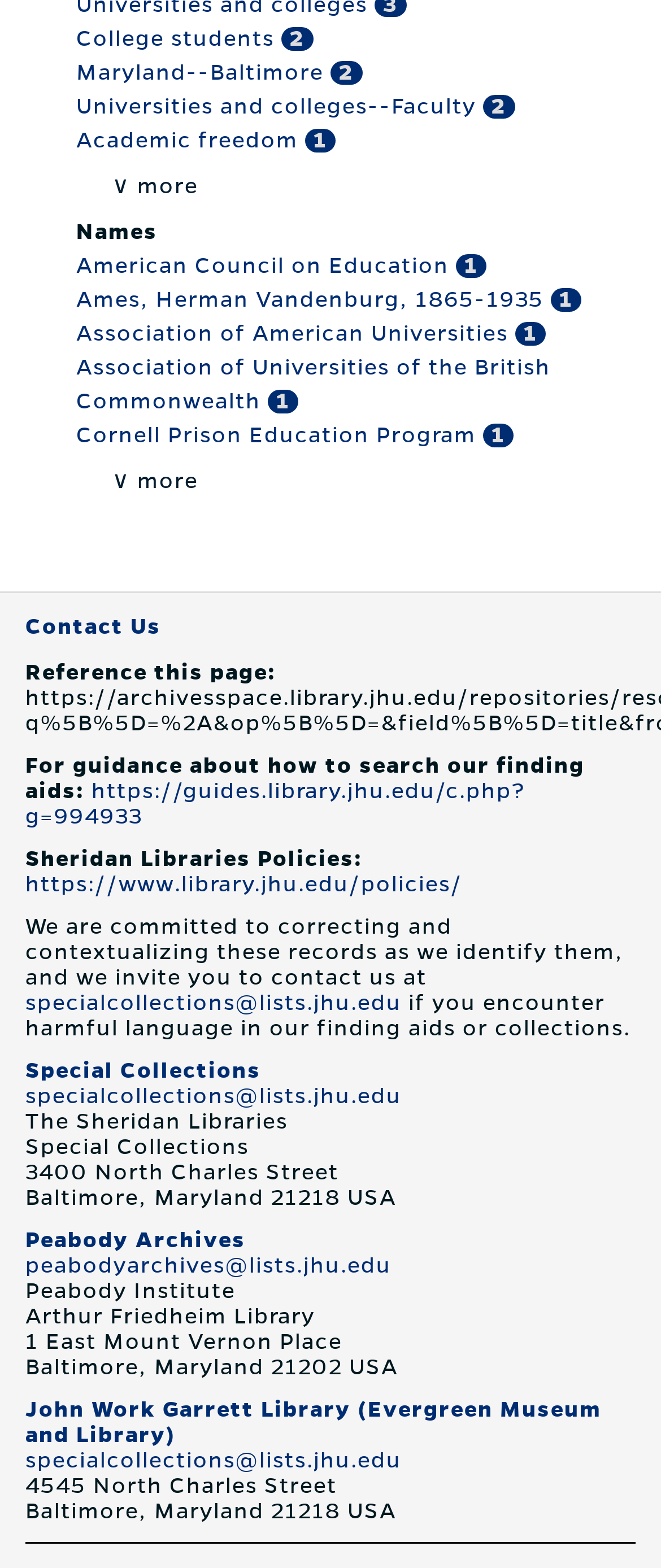Please locate the bounding box coordinates of the element that needs to be clicked to achieve the following instruction: "Click on 'College students'". The coordinates should be four float numbers between 0 and 1, i.e., [left, top, right, bottom].

[0.115, 0.017, 0.426, 0.032]